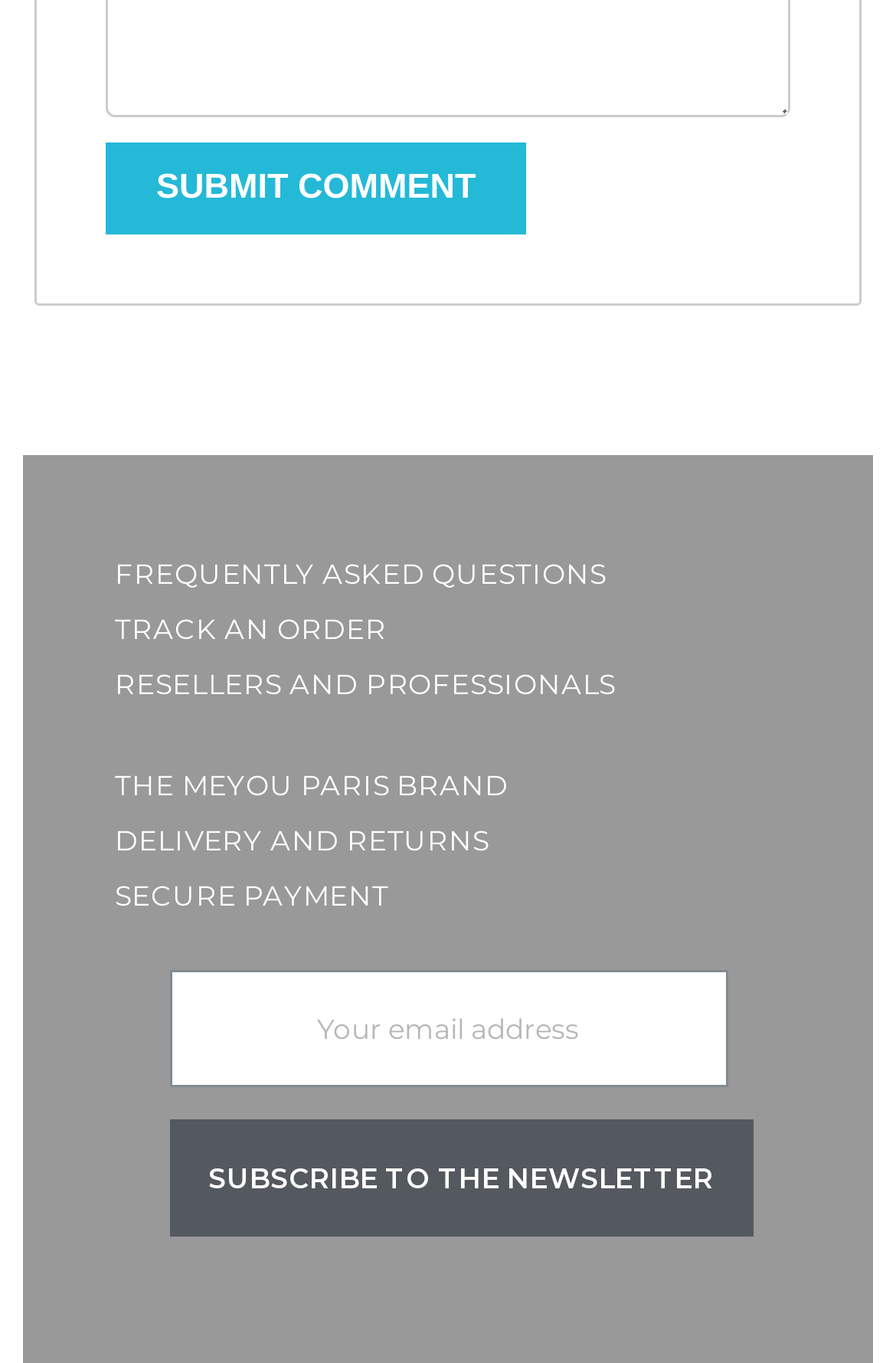Bounding box coordinates are specified in the format (top-left x, top-left y, bottom-right x, bottom-right y). All values are floating point numbers bounded between 0 and 1. Please provide the bounding box coordinate of the region this sentence describes: Subscribe to the newsletter

[0.188, 0.821, 0.84, 0.907]